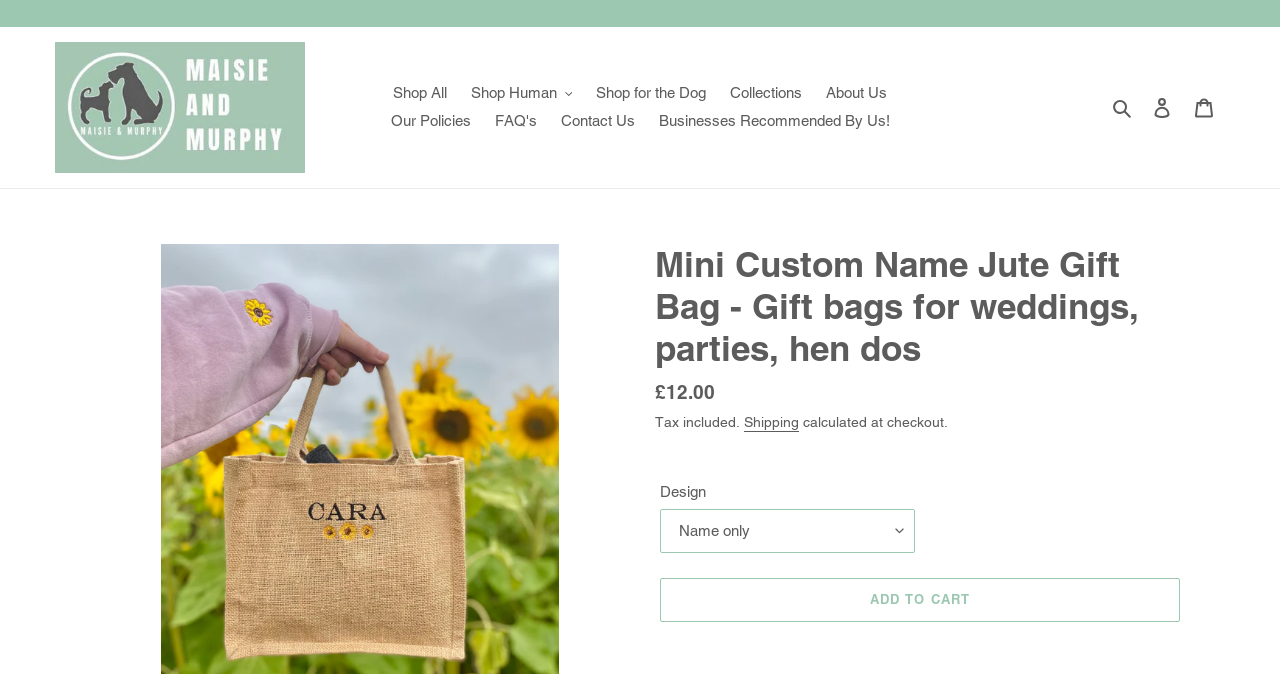What is the price of the mini custom name jute gift bag?
Look at the image and answer the question using a single word or phrase.

£12.00